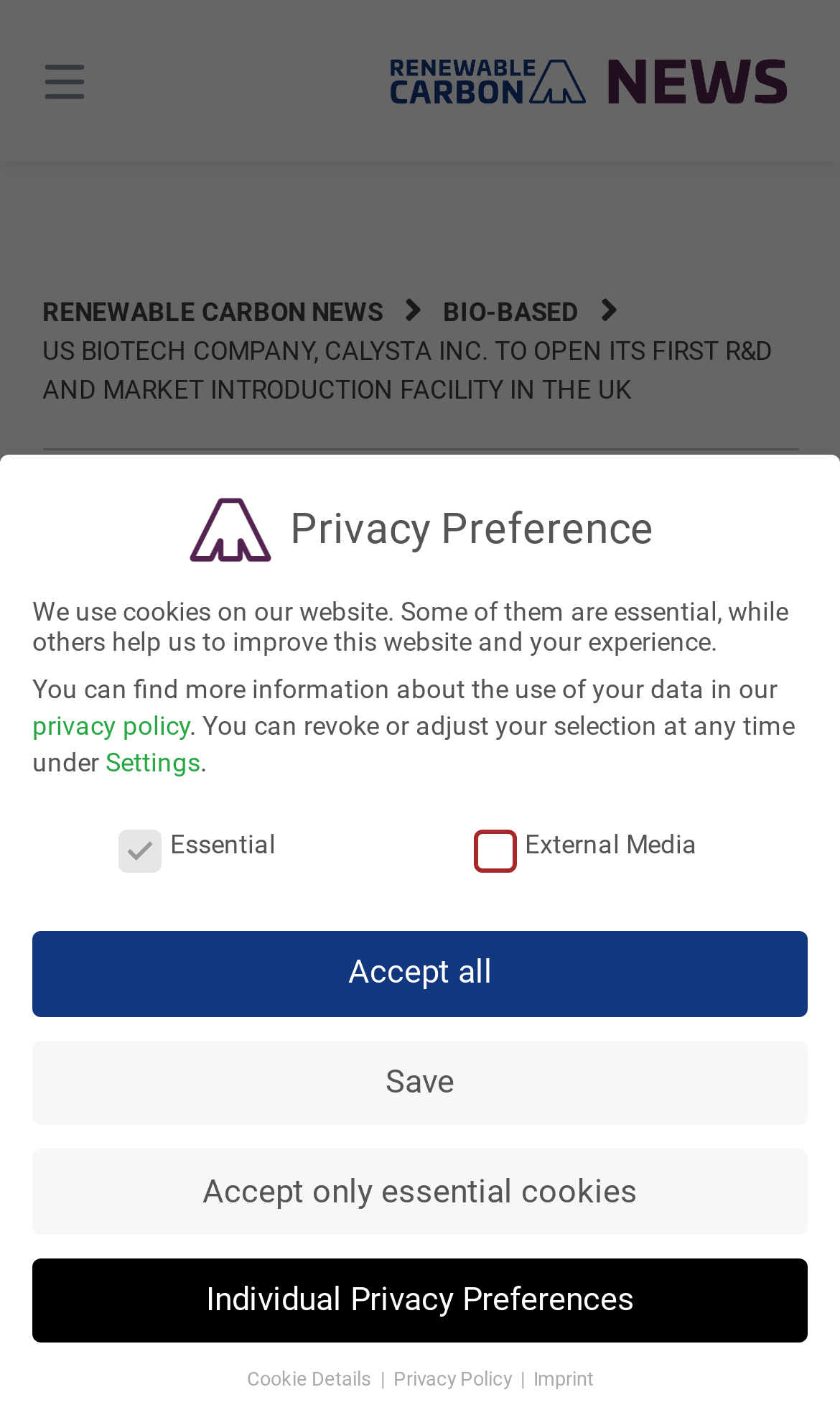Identify the bounding box of the HTML element described as: "Bio-based".

[0.527, 0.211, 0.688, 0.233]